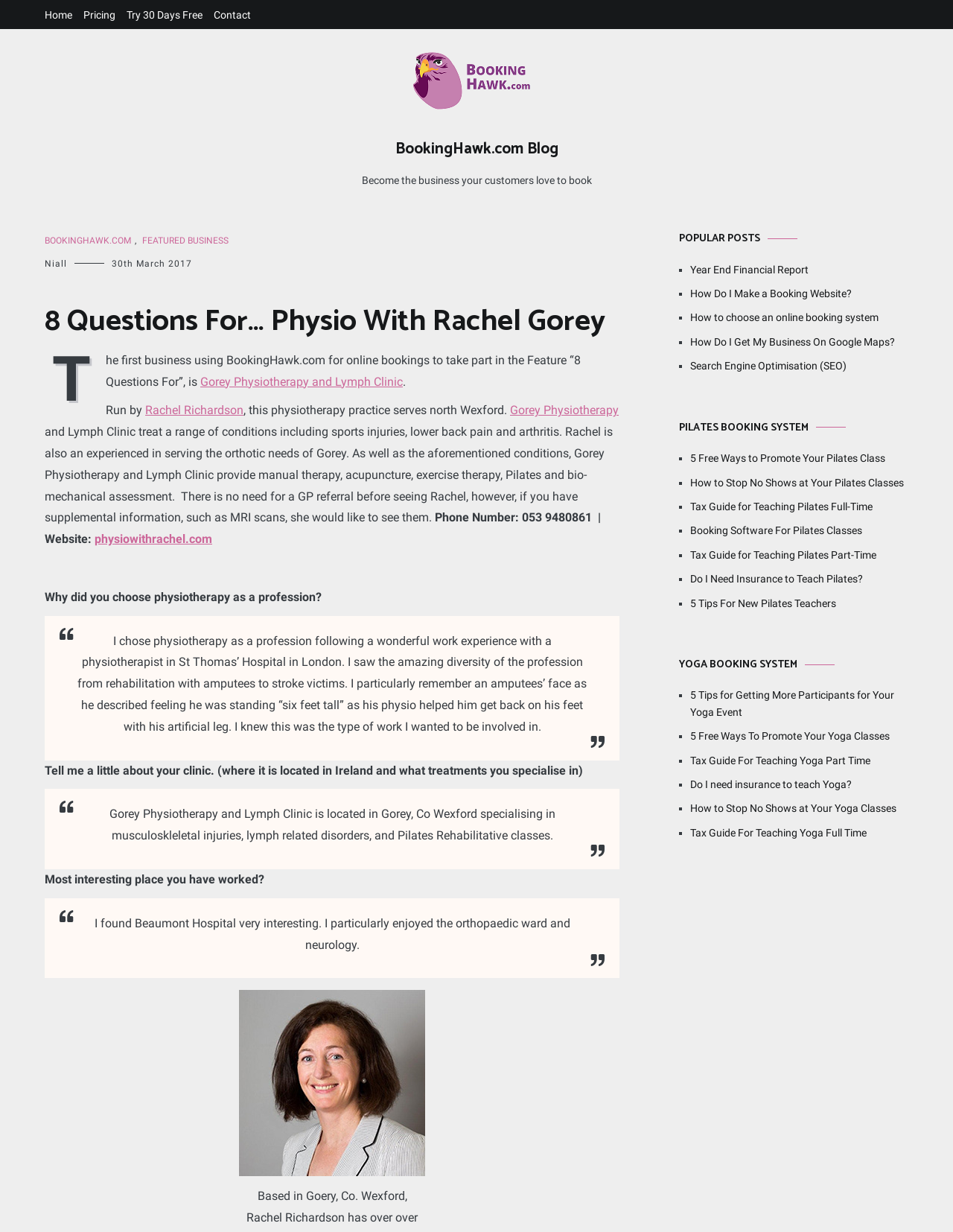What is the phone number of Gorey Physiotherapy and Lymph Clinic?
Your answer should be a single word or phrase derived from the screenshot.

053 9480861